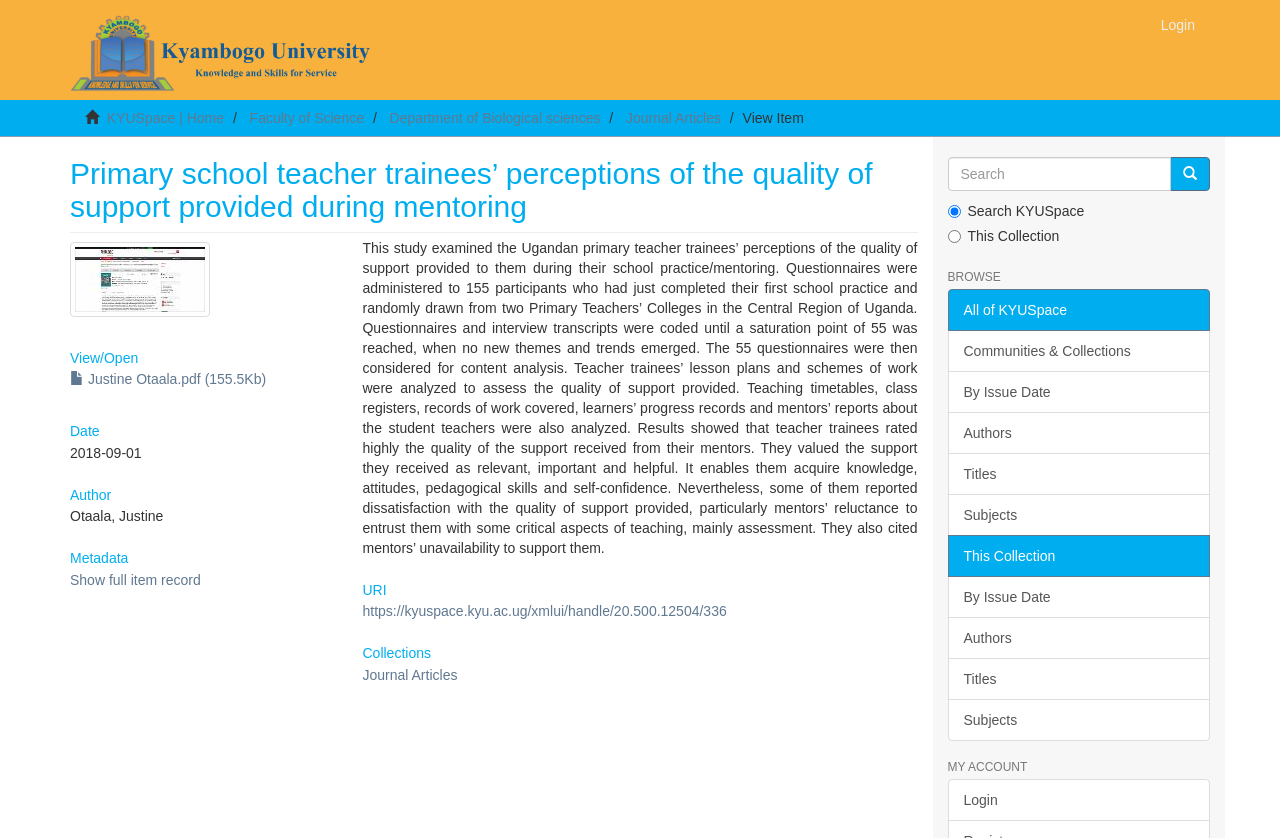Can you find the bounding box coordinates for the element that needs to be clicked to execute this instruction: "View the journal article"? The coordinates should be given as four float numbers between 0 and 1, i.e., [left, top, right, bottom].

[0.055, 0.443, 0.208, 0.462]